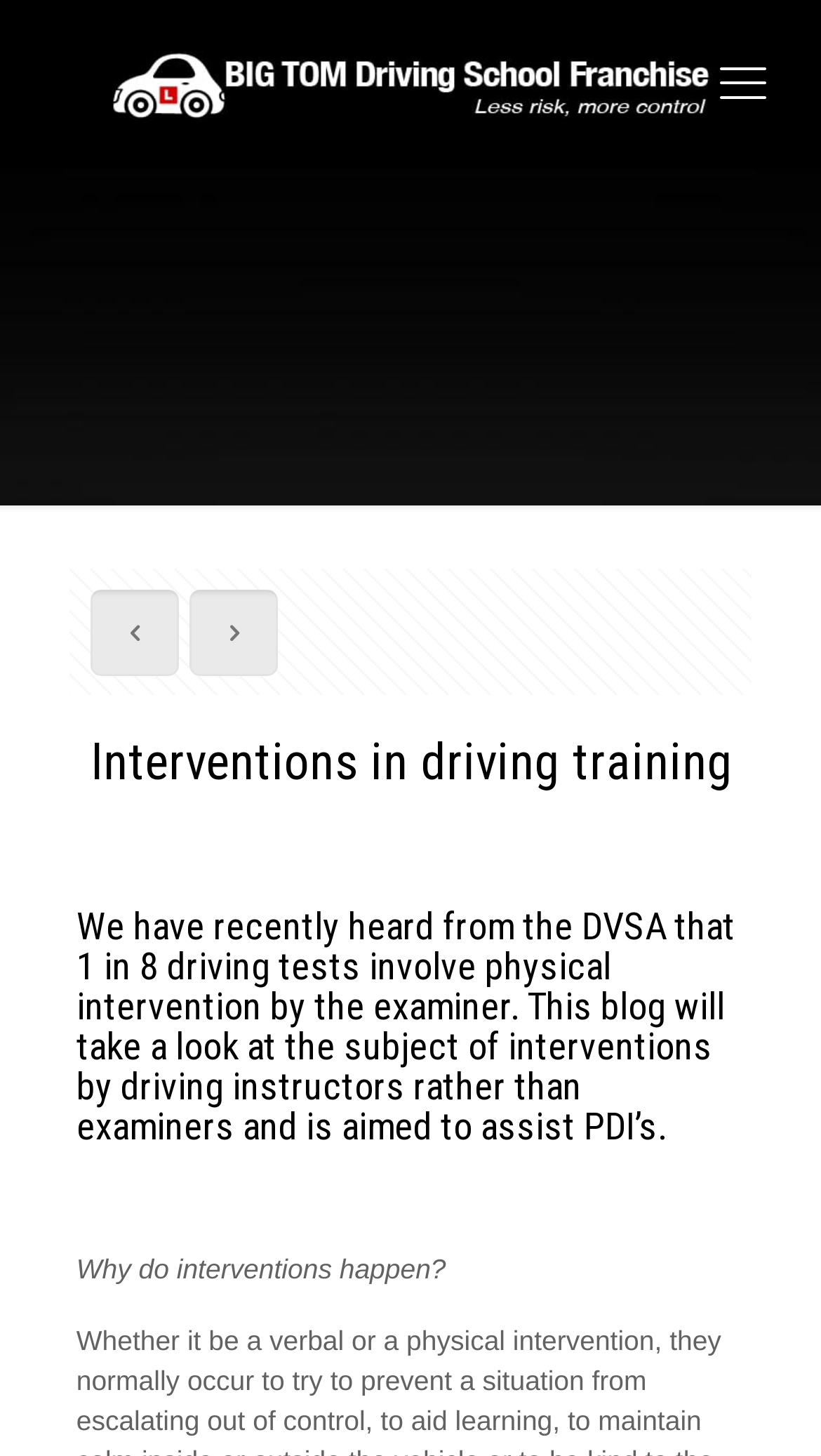Using the information in the image, give a detailed answer to the following question: What is the subject of the second section?

I looked at the StaticText element [211] which has the text 'Why do interventions happen?'. This suggests that the second section of the blog post is discussing the reasons why interventions happen.